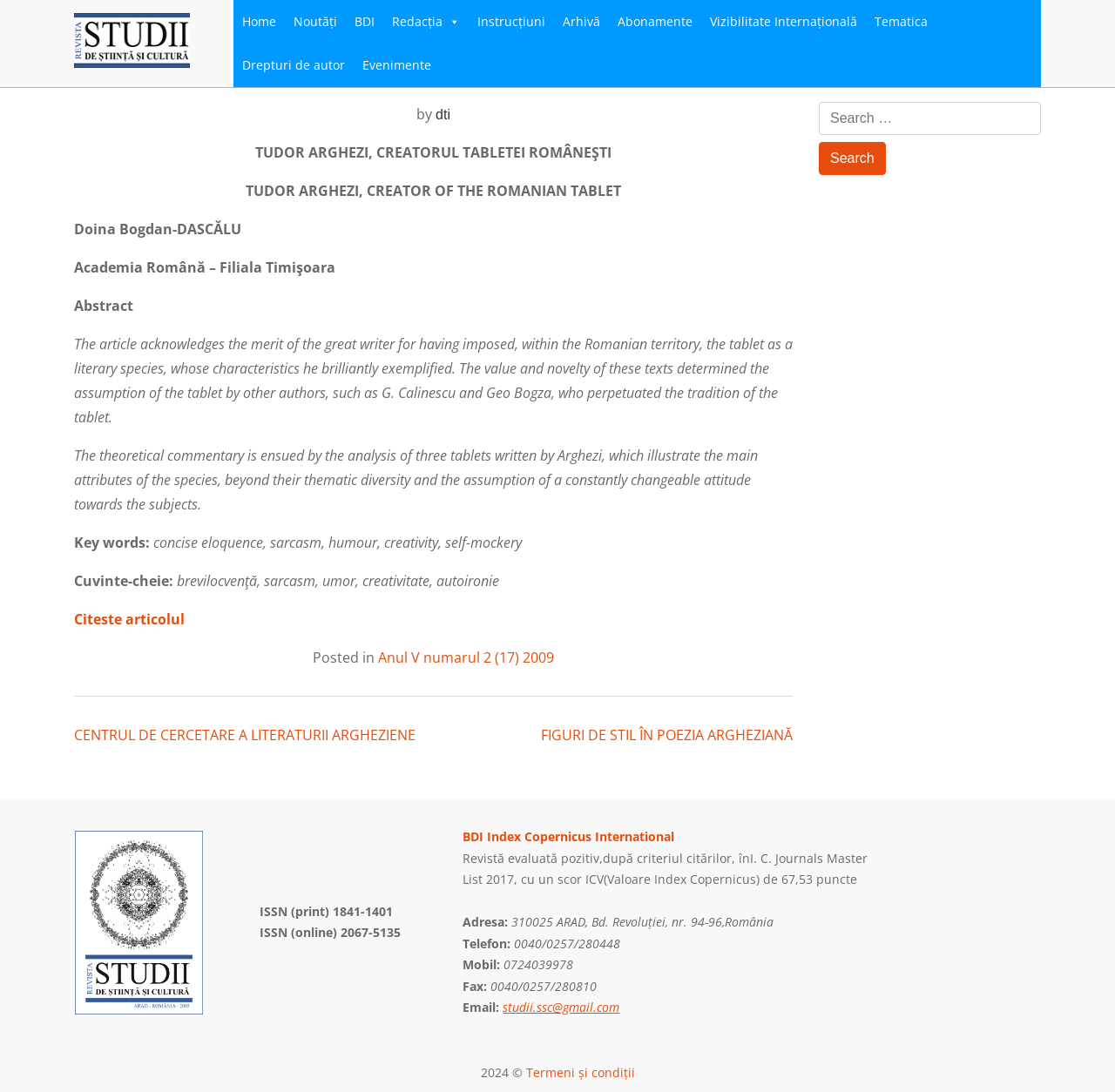Show the bounding box coordinates for the HTML element described as: "parent_node: Search for: value="Search"".

[0.734, 0.13, 0.794, 0.16]